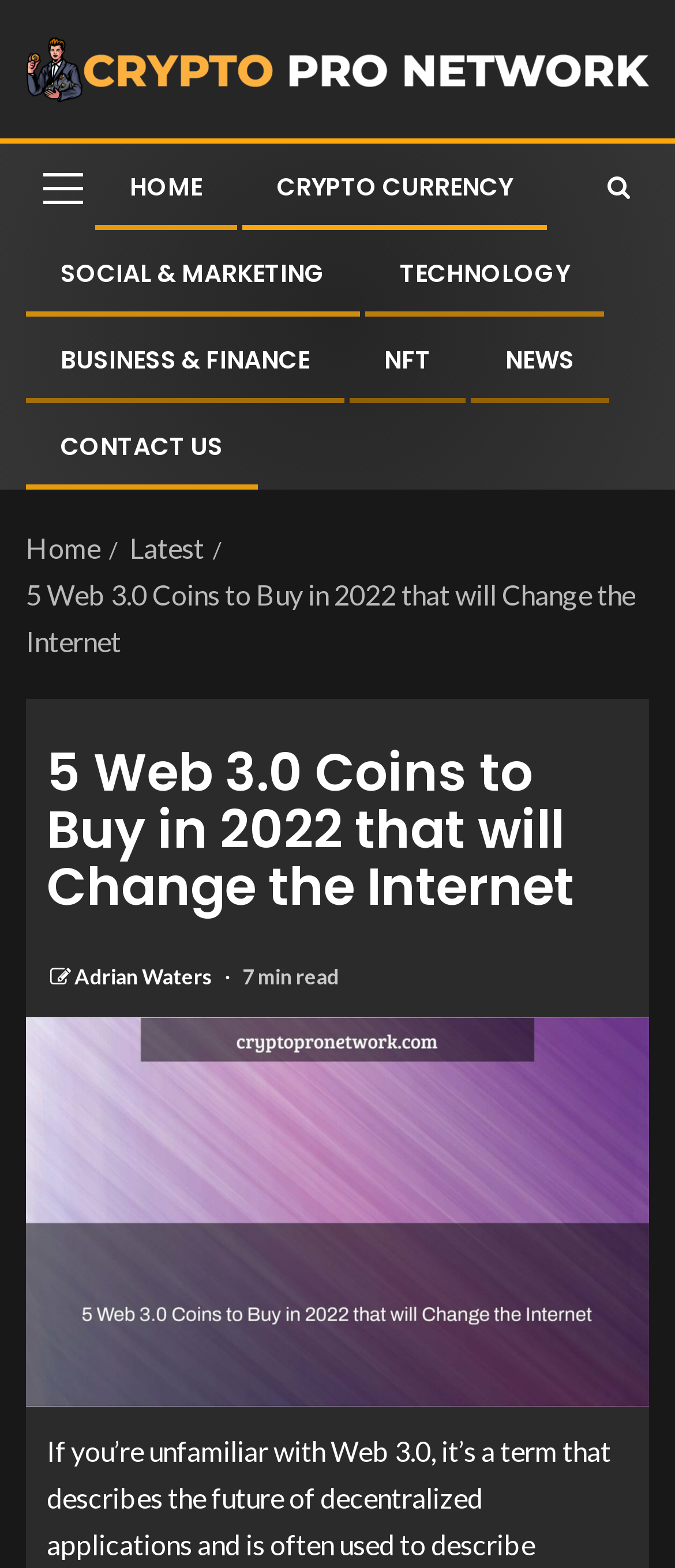How long does it take to read the current article?
Based on the visual details in the image, please answer the question thoroughly.

I found the reading time by looking at the StaticText '7 min read' below the article title '5 Web 3.0 Coins to Buy in 2022 that will Change the Internet'.